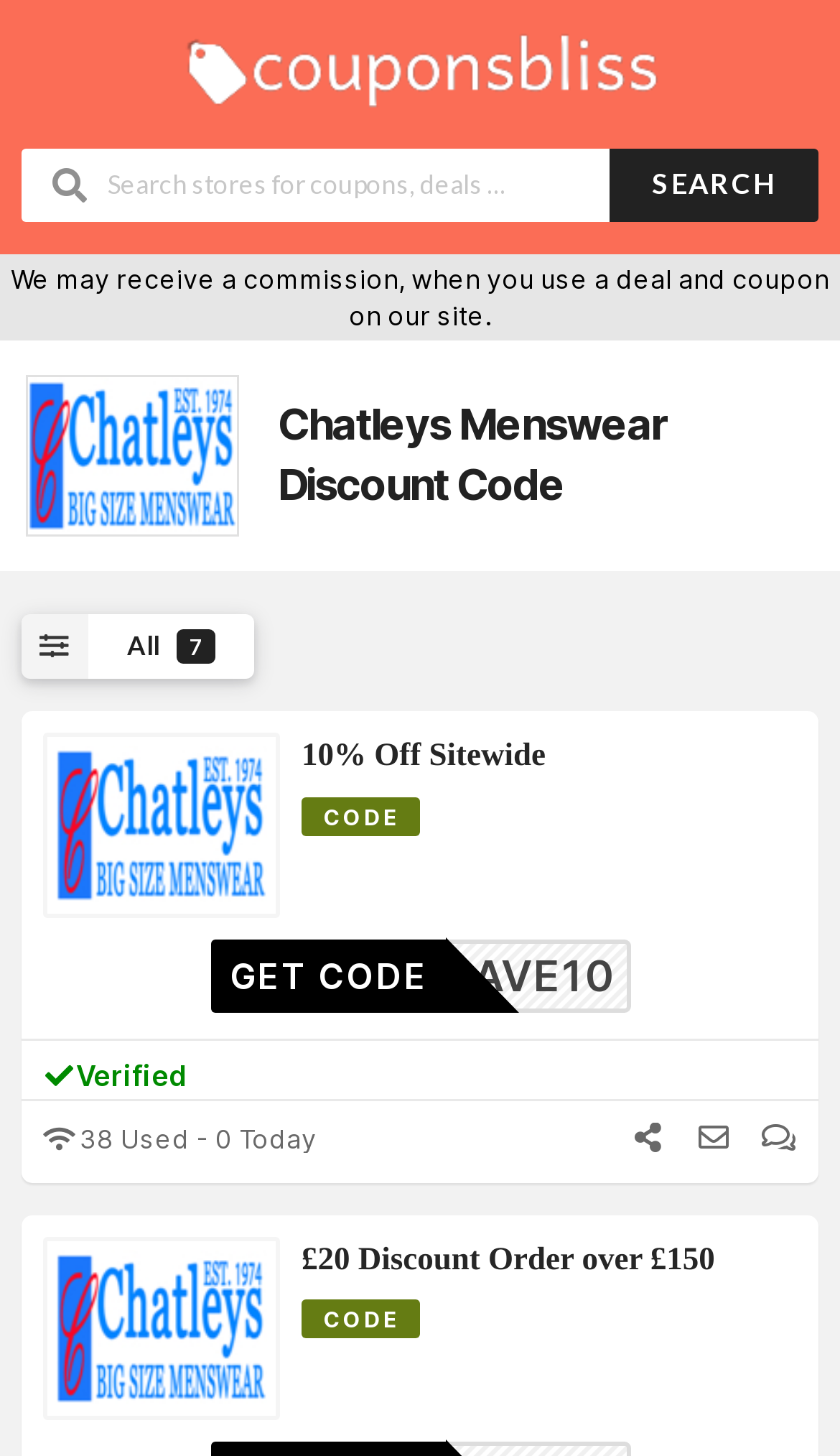What is the discount for the first coupon? Examine the screenshot and reply using just one word or a brief phrase.

10% Off Sitewide